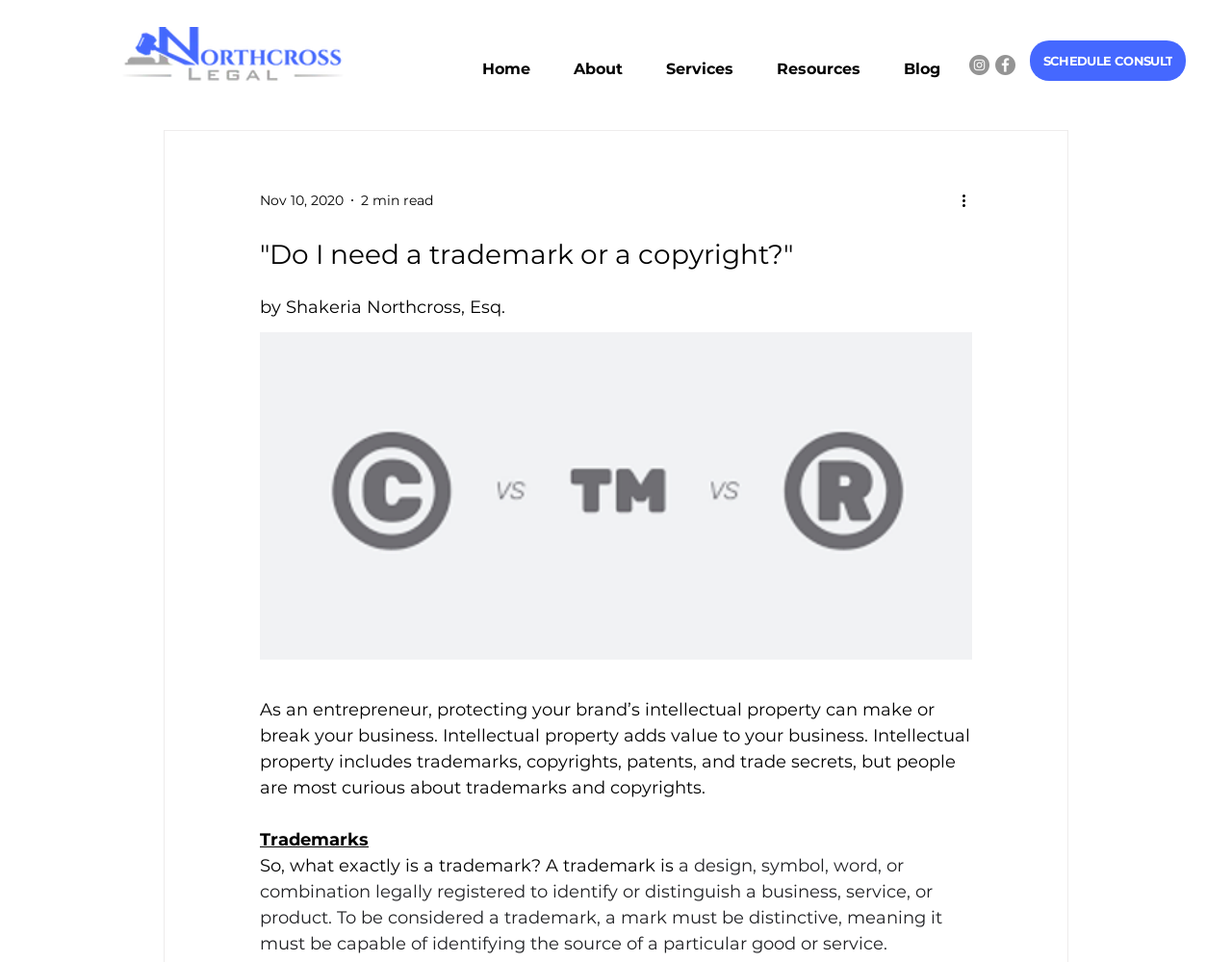Please identify the primary heading of the webpage and give its text content.

"Do I need a trademark or a copyright?"